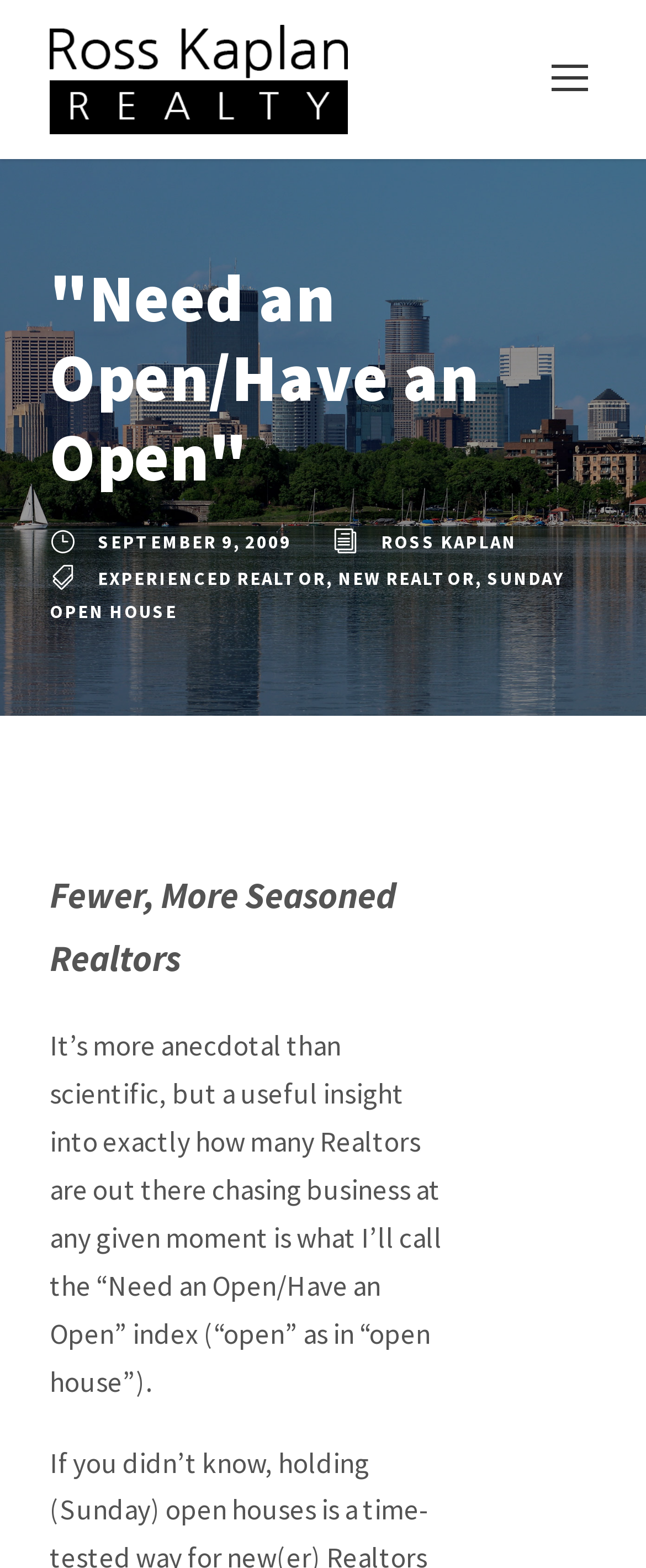What is the profession of Ross Kaplan?
Answer the question with a single word or phrase derived from the image.

Realtor